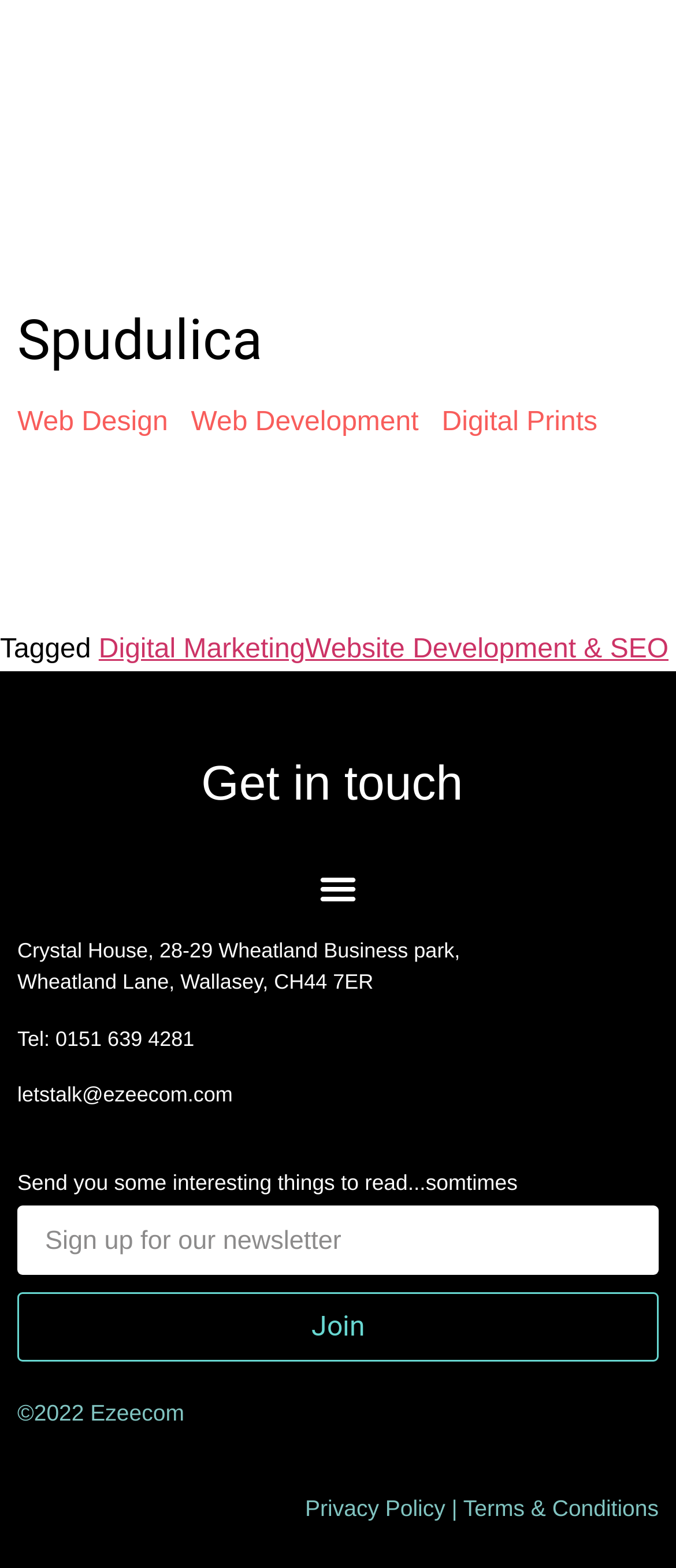Answer the question in a single word or phrase:
What are the available contact methods?

Phone and email